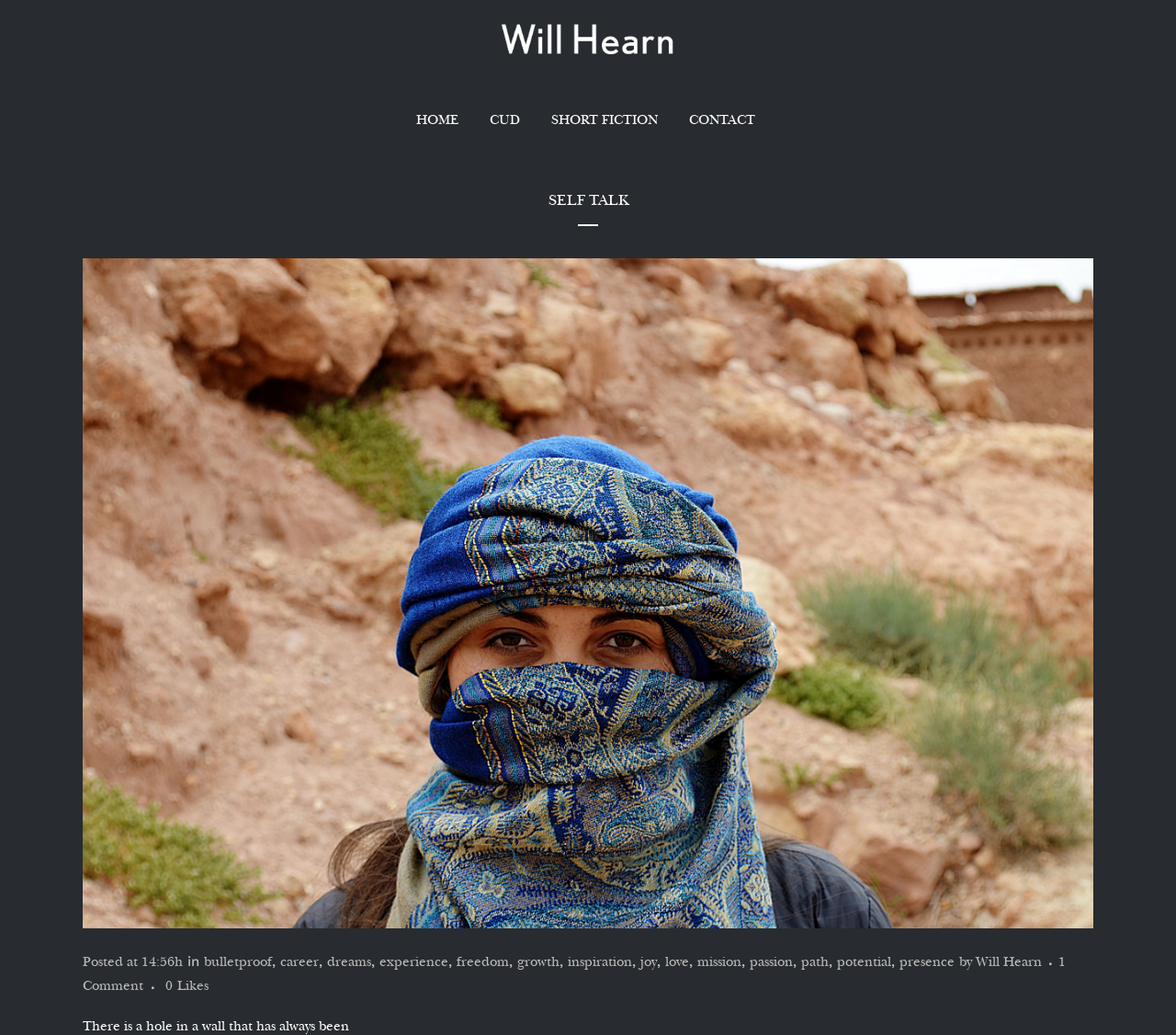Determine the bounding box for the UI element as described: "passion". The coordinates should be represented as four float numbers between 0 and 1, formatted as [left, top, right, bottom].

[0.638, 0.921, 0.674, 0.937]